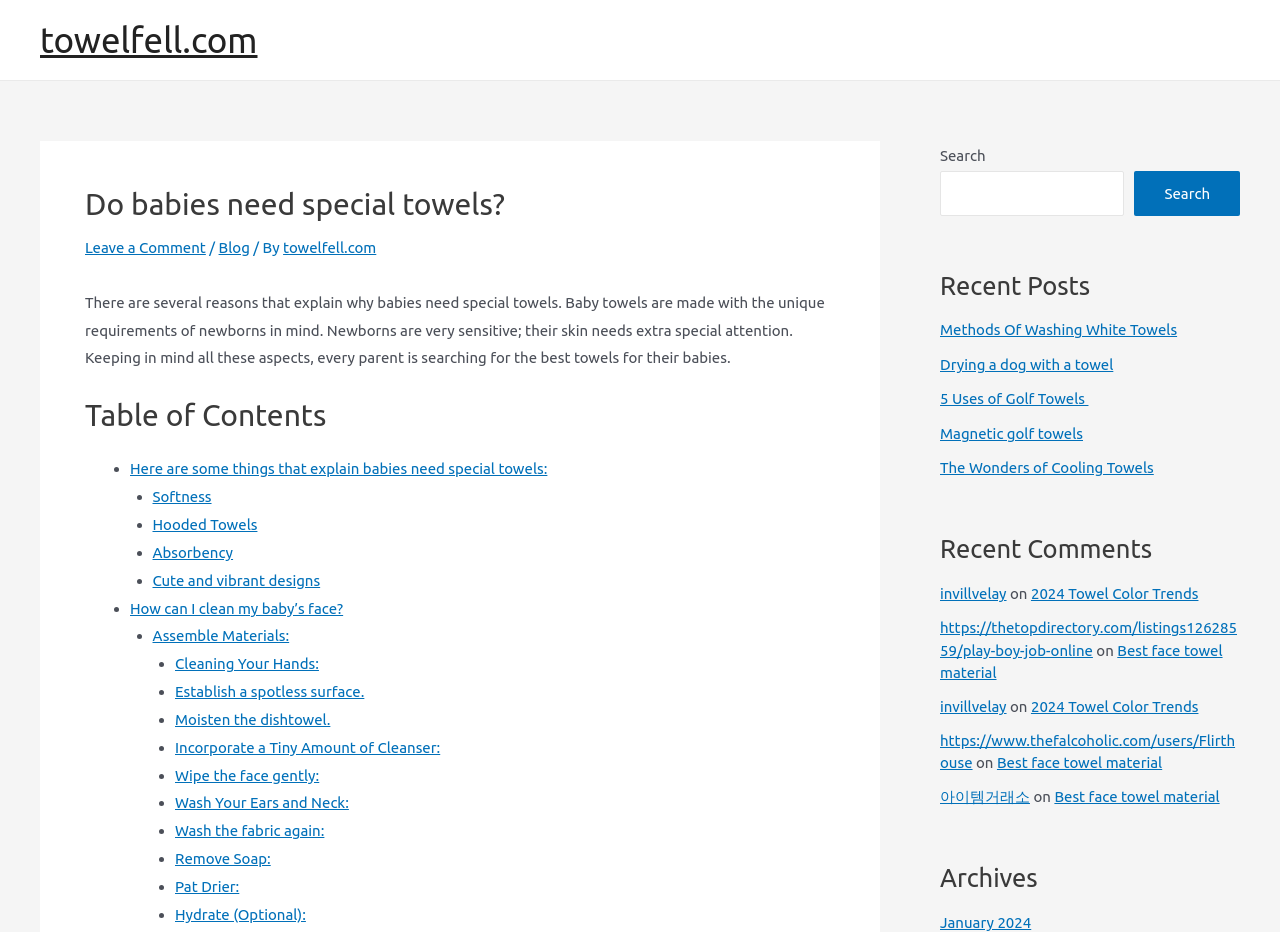Locate the bounding box coordinates of the element that should be clicked to fulfill the instruction: "Click on the 'Leave a Comment' link".

[0.066, 0.256, 0.161, 0.275]